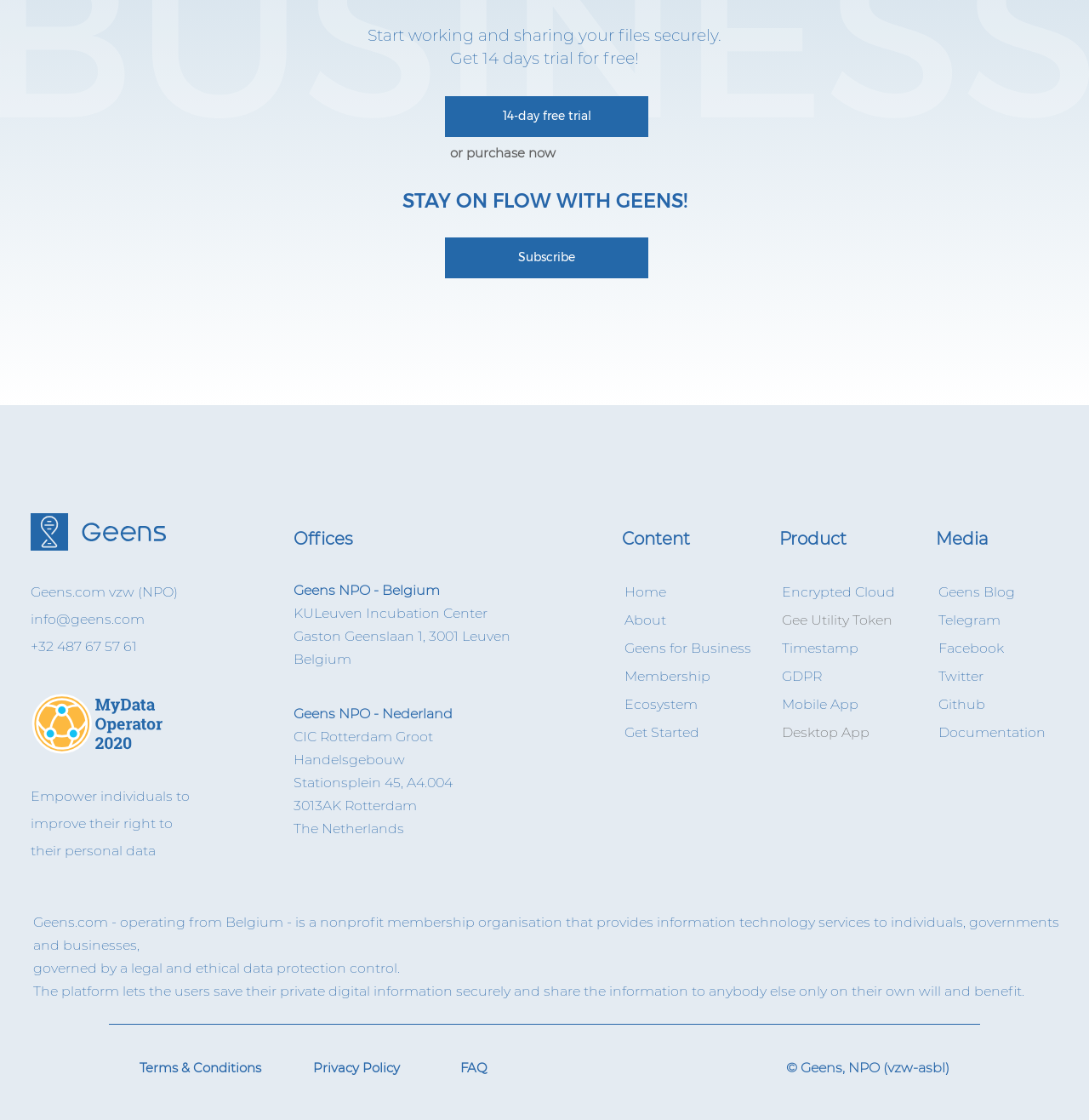What is the name of the token mentioned on the webpage?
Can you give a detailed and elaborate answer to the question?

In the 'Product' section of the webpage, there is a mention of 'Gee Utility Token' as a coming soon feature, indicating that it is a token related to the Geens platform.